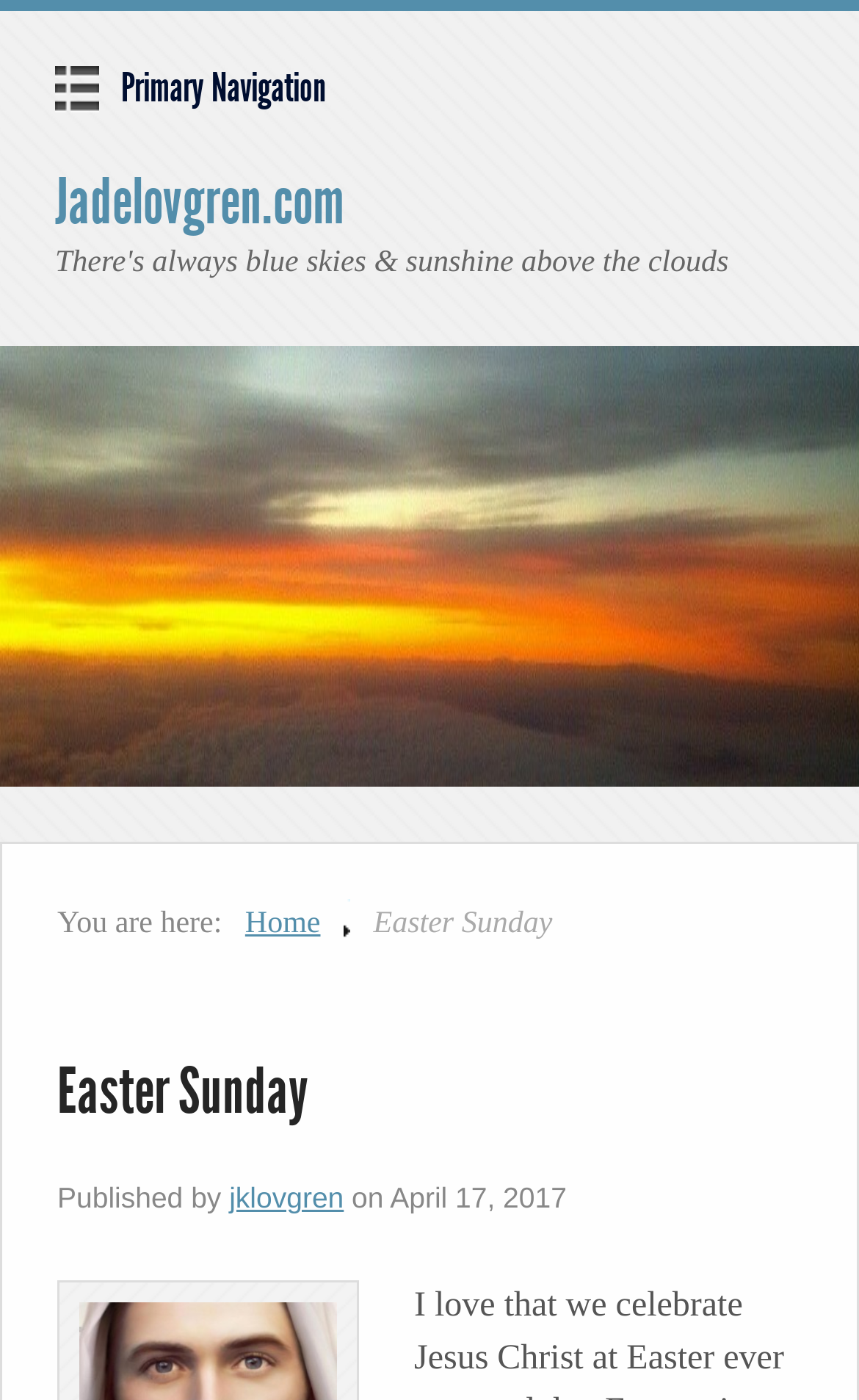Who published the article?
Please use the image to provide an in-depth answer to the question.

The author of the article is mentioned in the footer section, where it is written as 'Published by jklovgren'.